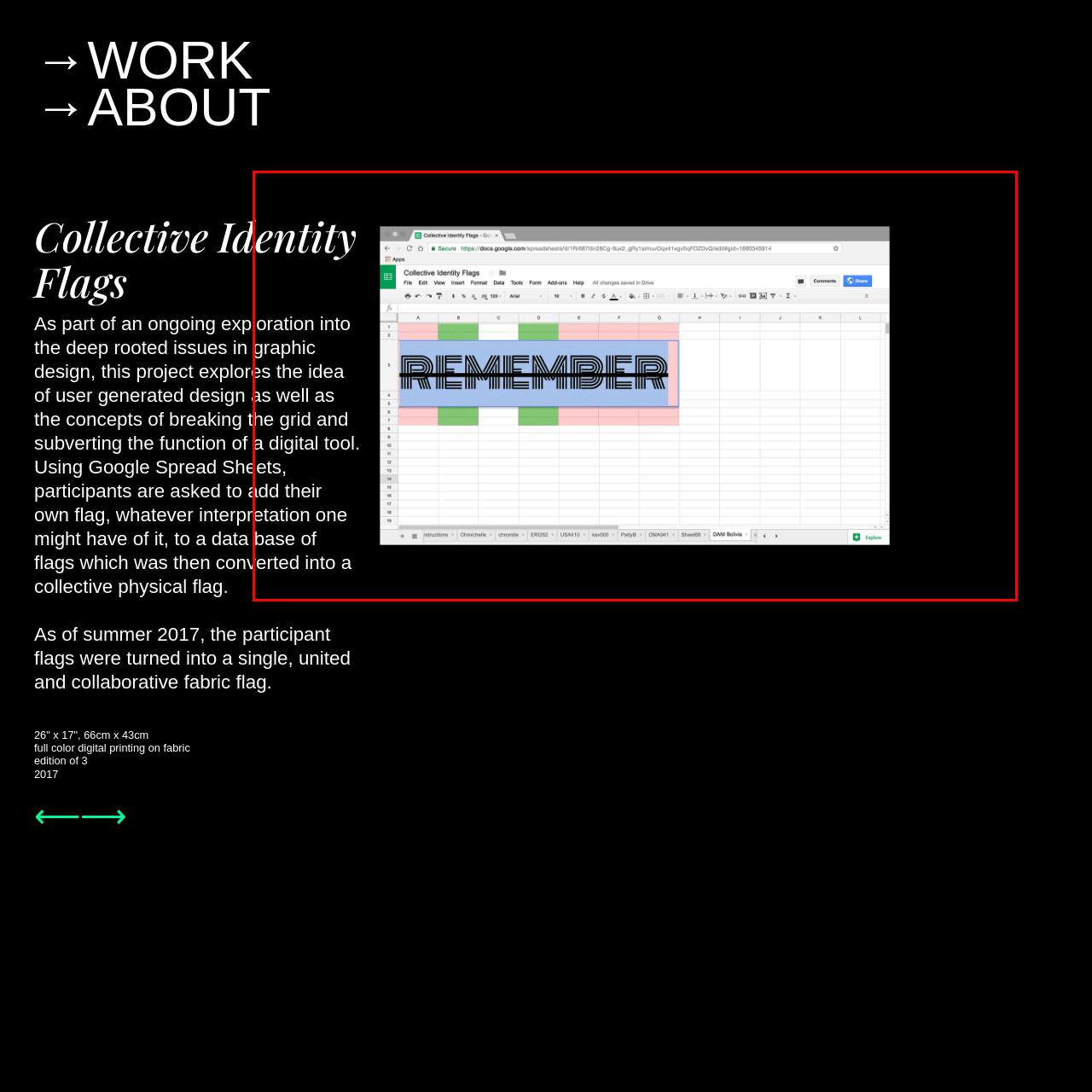Describe in detail what is depicted in the image enclosed by the red lines.

The image features a vibrant design titled "Collective Identity," prominently displayed within a Google Sheets document. The design showcases the word "REMEMBER" in a bold, stylized font, layered over a soft blue background. Various colored cells—green and pink—surround the text, signifying a data entry or collaborative design project. This undertaking invites participants to contribute their own interpretations of flags to a shared database, reflecting an innovative approach to graphic design that emphasizes user-generated content while challenging conventional grid layouts. The project encourages creative expression through digital tools, merging technology with artistic collaboration.